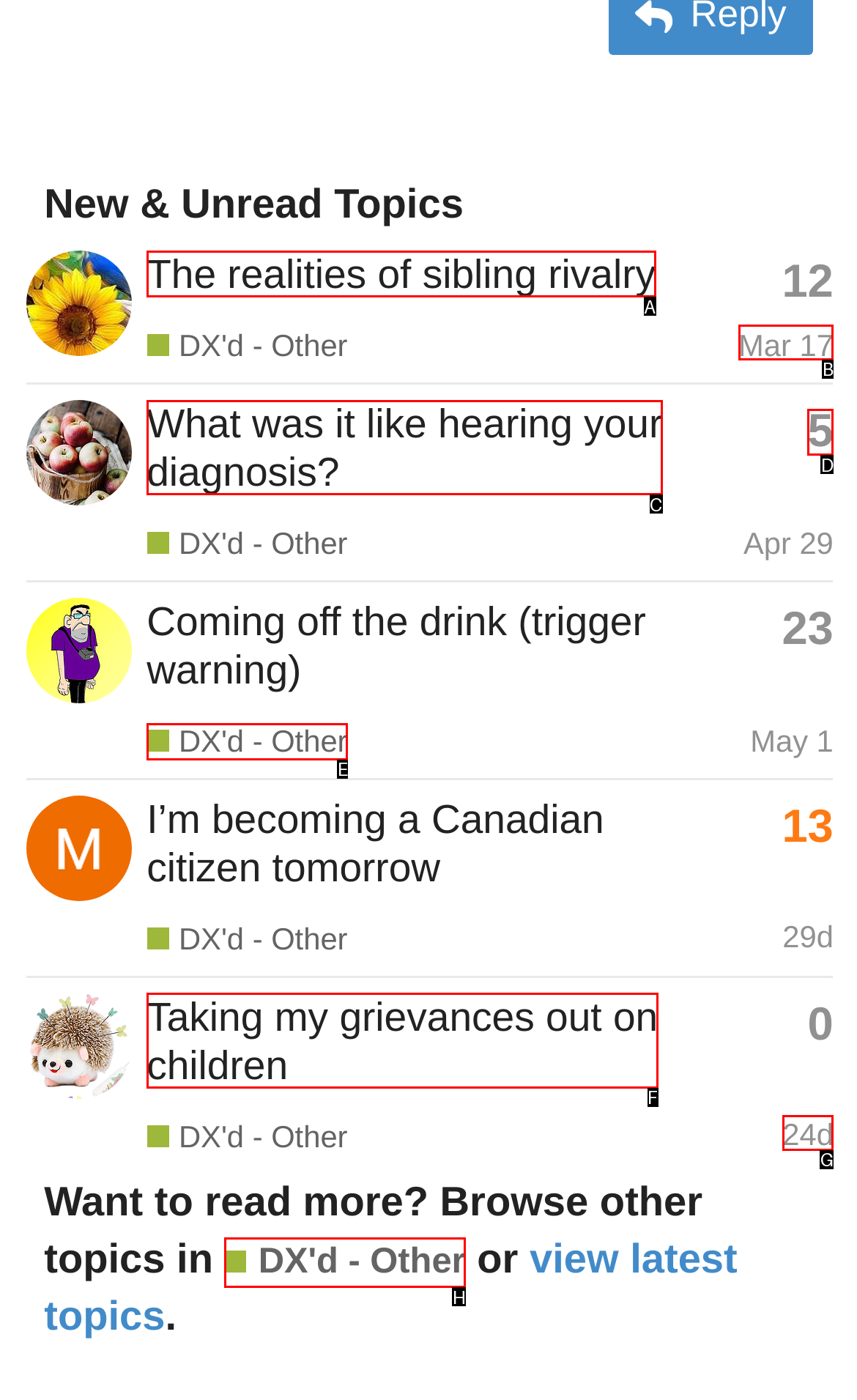Which HTML element fits the description: Mar 17? Respond with the letter of the appropriate option directly.

B